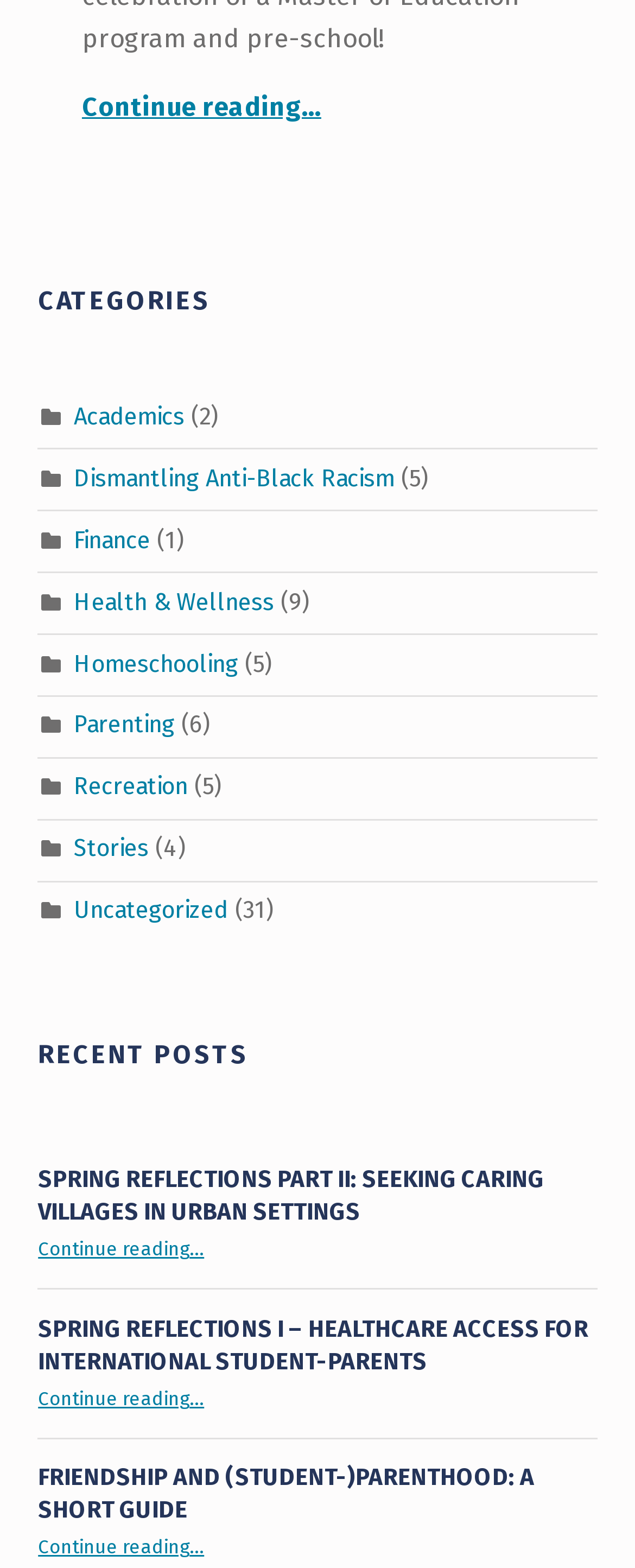Please find the bounding box coordinates of the element that you should click to achieve the following instruction: "Read the 'SPRING REFLECTIONS PART II: SEEKING CARING VILLAGES IN URBAN SETTINGS' article". The coordinates should be presented as four float numbers between 0 and 1: [left, top, right, bottom].

[0.06, 0.743, 0.94, 0.784]